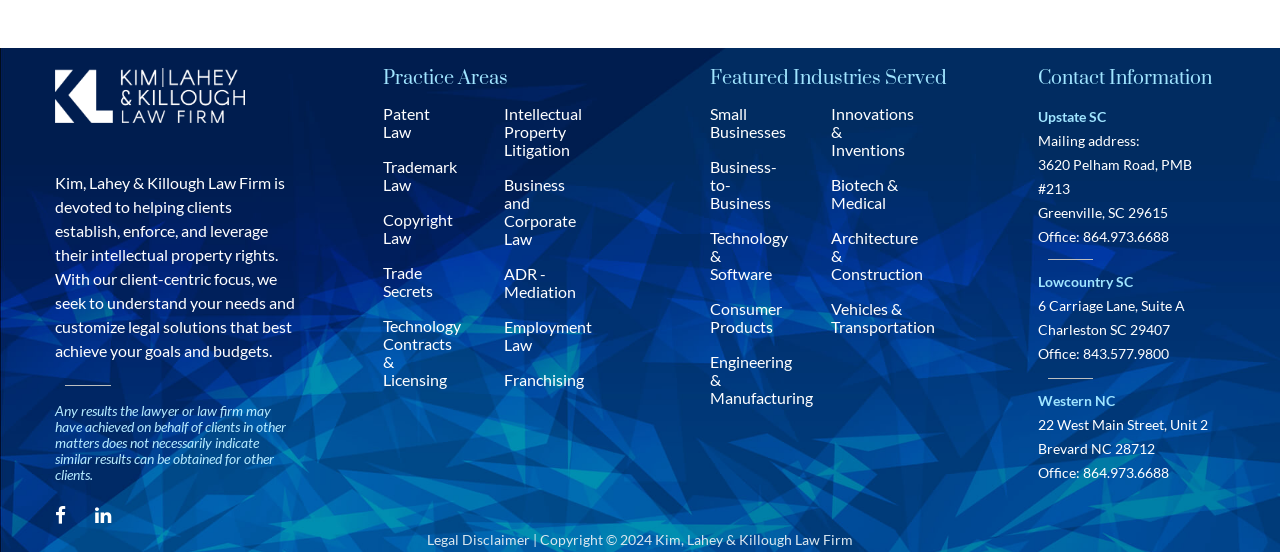What is the purpose of the law firm? Analyze the screenshot and reply with just one word or a short phrase.

Helping clients establish, enforce, and leverage their intellectual property rights